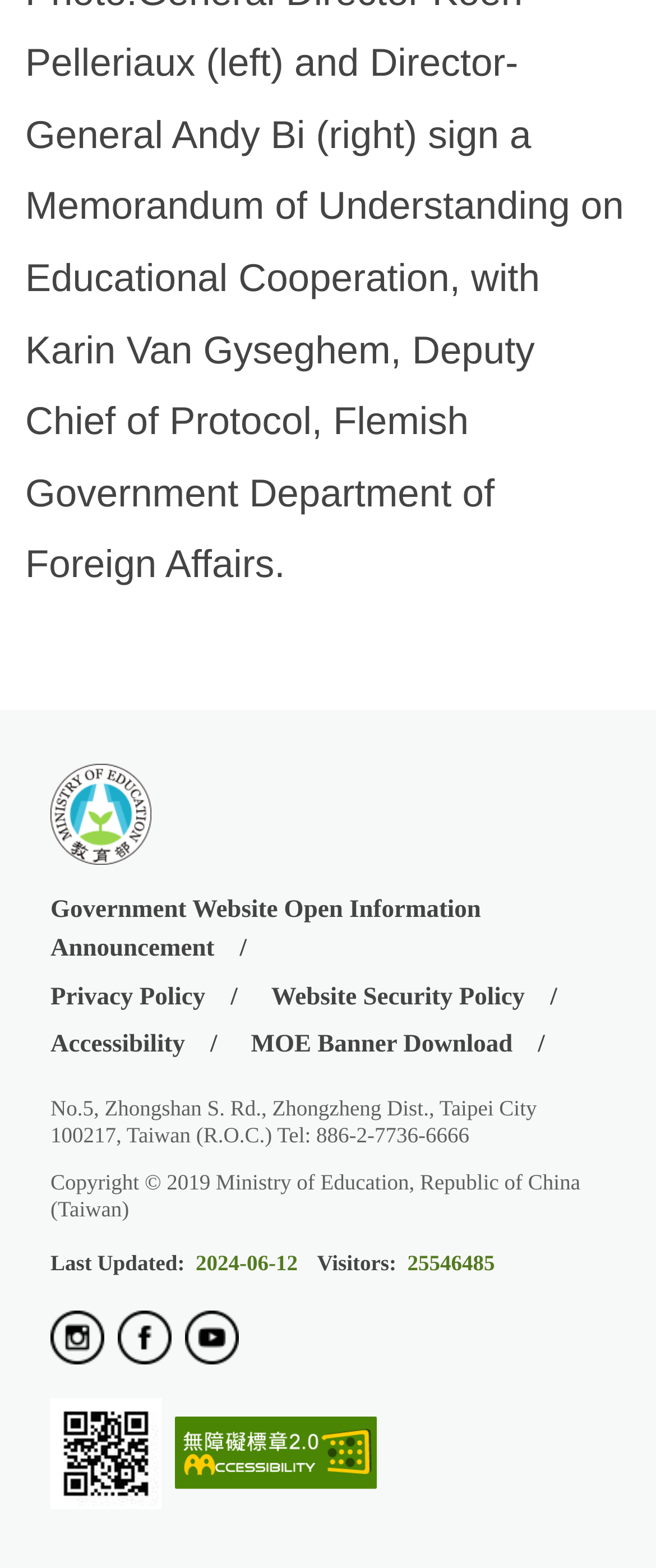Please determine the bounding box coordinates of the section I need to click to accomplish this instruction: "Follow the Ministry on Instagram".

[0.077, 0.835, 0.159, 0.874]